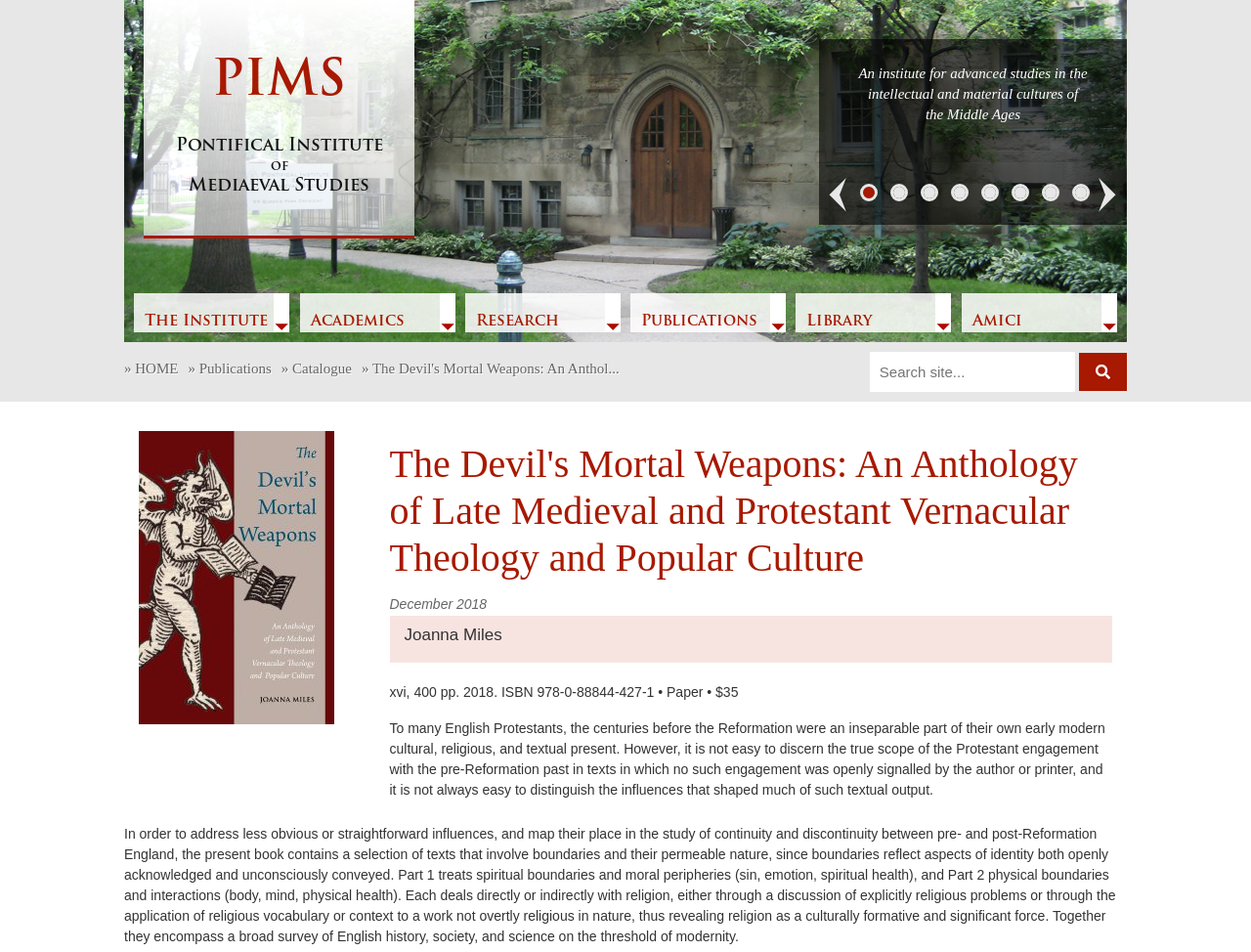Identify the main heading from the webpage and provide its text content.

PIMS
Pontifical Institute
of
Mediaeval Studies